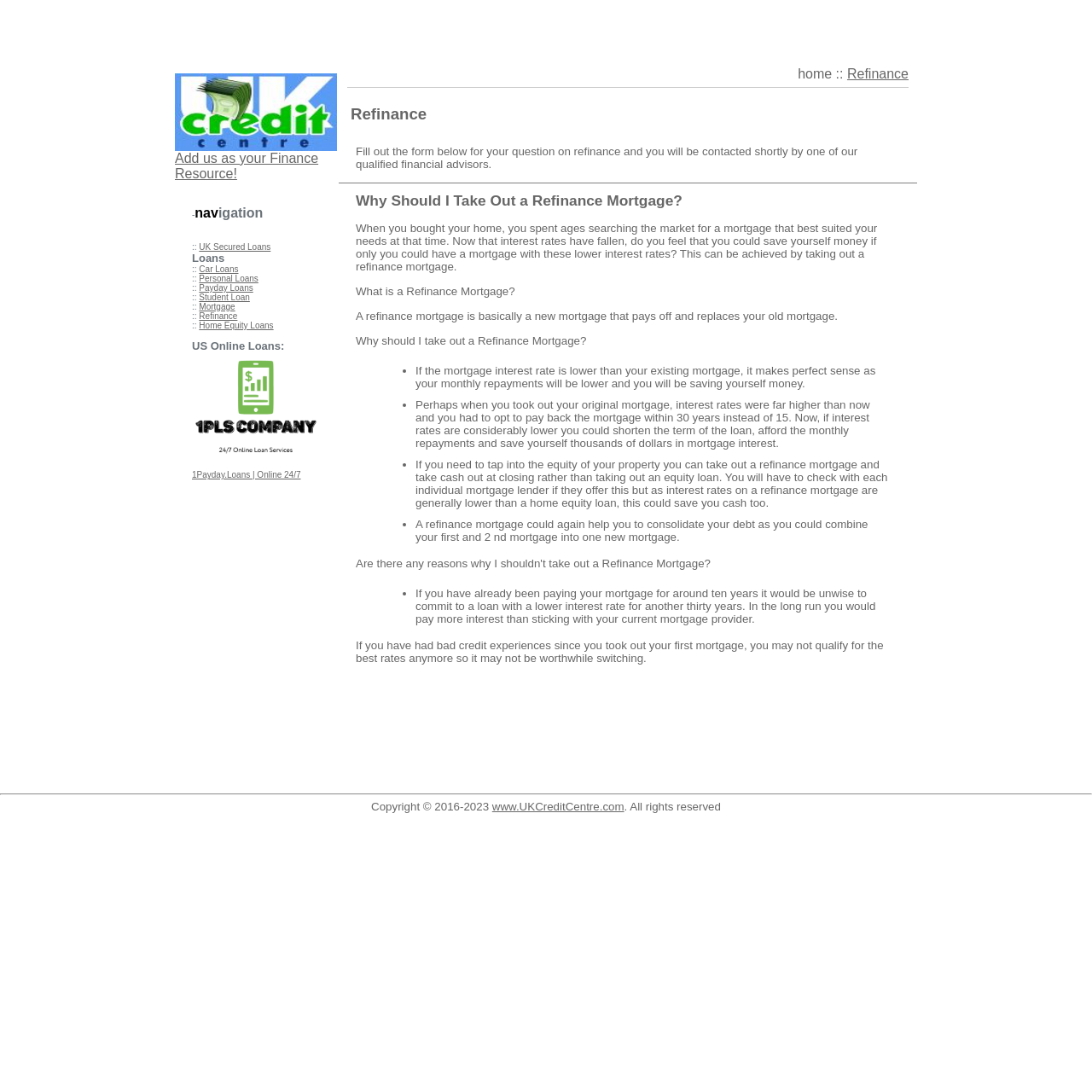Describe the webpage in detail, including text, images, and layout.

The webpage is a finance-related website that provides resources and information on refinancing, mortgages, and loans. At the top, there is a navigation menu with links to various loan options, including UK secured loans, car loans, personal loans, payday loans, student loans, mortgage, refinance, and home equity loans. Below the navigation menu, there is a section with a heading "Number One Resource for Loans, Mortgages and Refinance" and an image. 

To the right of this section, there is a table with two columns. The left column contains a heading "Refinance" and a link to "Add us as your Finance Resource!" The right column has a list of links to various loan options, including UK secured loans, car loans, personal loans, payday loans, student loans, mortgage, refinance, and home equity loans, as well as US online loans.

Below this table, there is a section with a heading "Refinance" and a subheading "Why Should I Take Out a Refinance Mortgage?" This section provides detailed information on refinancing, including what a refinance mortgage is, why one should take out a refinance mortgage, and the benefits of refinancing, such as saving money on monthly repayments and consolidating debt. The section also lists some reasons why one should not take out a refinance mortgage, such as having already paid off a significant portion of the original mortgage or having bad credit experiences.

At the bottom of the webpage, there is a horizontal separator line, followed by a copyright notice and a link to the website "www.UKCreditCentre.com".